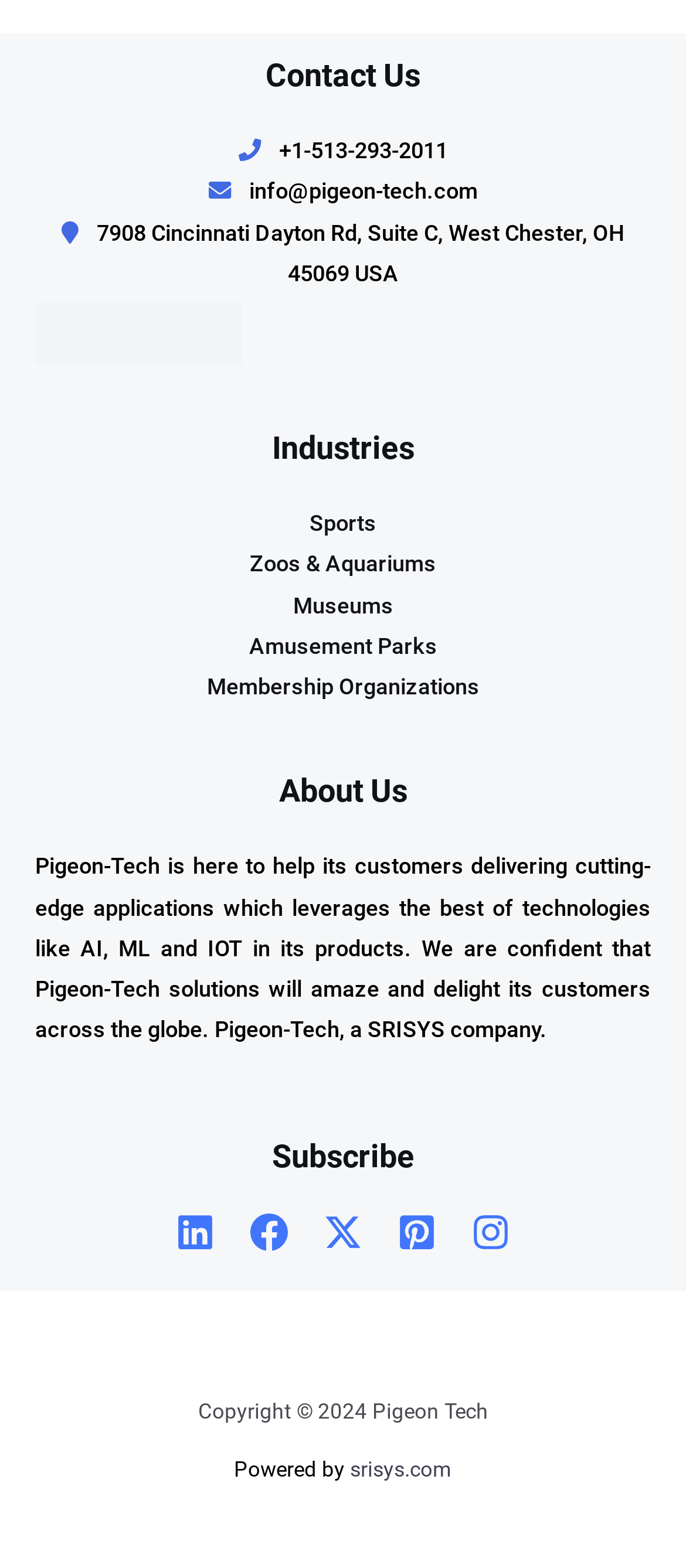What is the social media platform with a bird logo?
Give a single word or phrase answer based on the content of the image.

Twitter